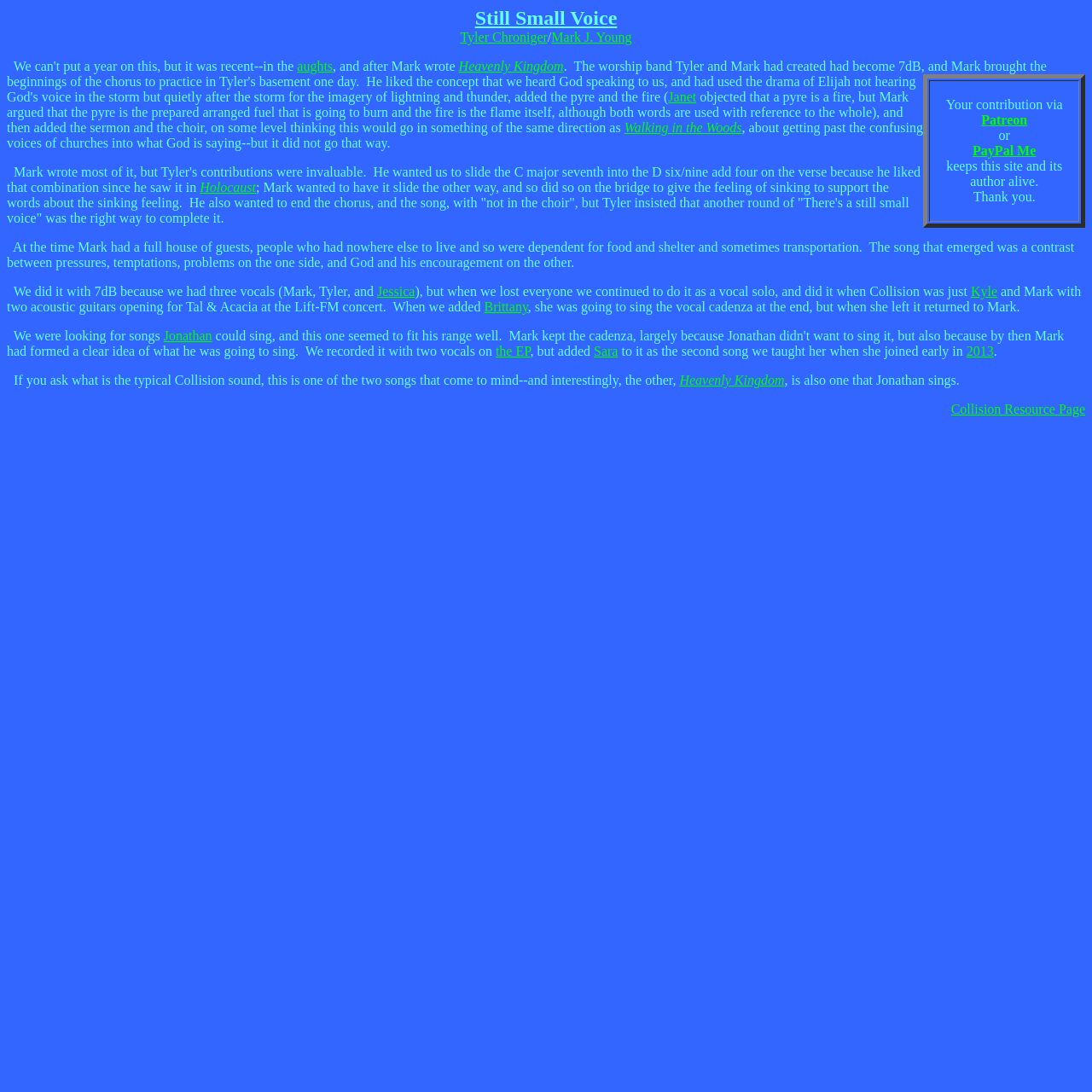Find the bounding box coordinates for the element that must be clicked to complete the instruction: "Learn about the Collision Resource Page". The coordinates should be four float numbers between 0 and 1, indicated as [left, top, right, bottom].

[0.871, 0.368, 0.994, 0.381]